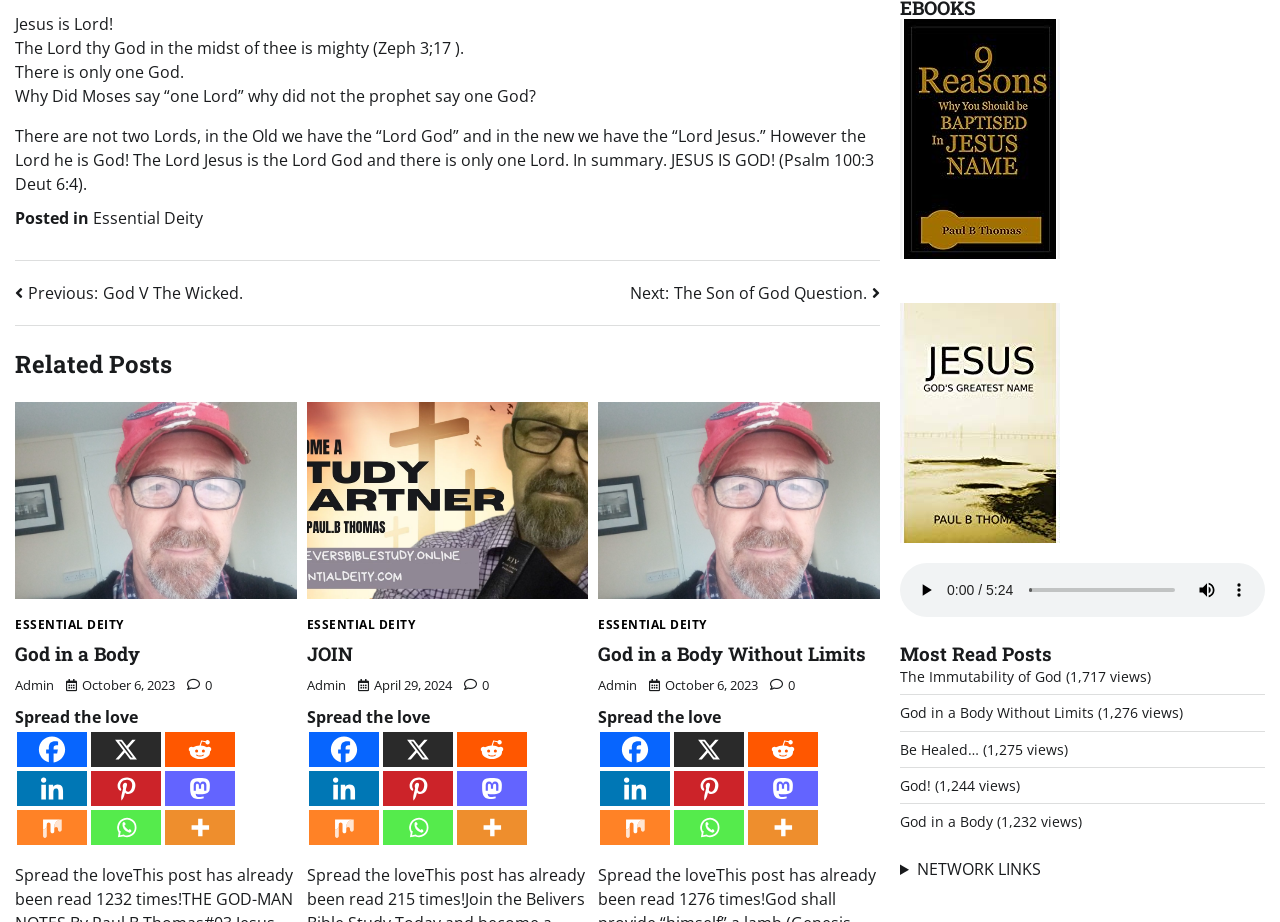Locate and provide the bounding box coordinates for the HTML element that matches this description: "The Immutability of God".

[0.703, 0.723, 0.83, 0.744]